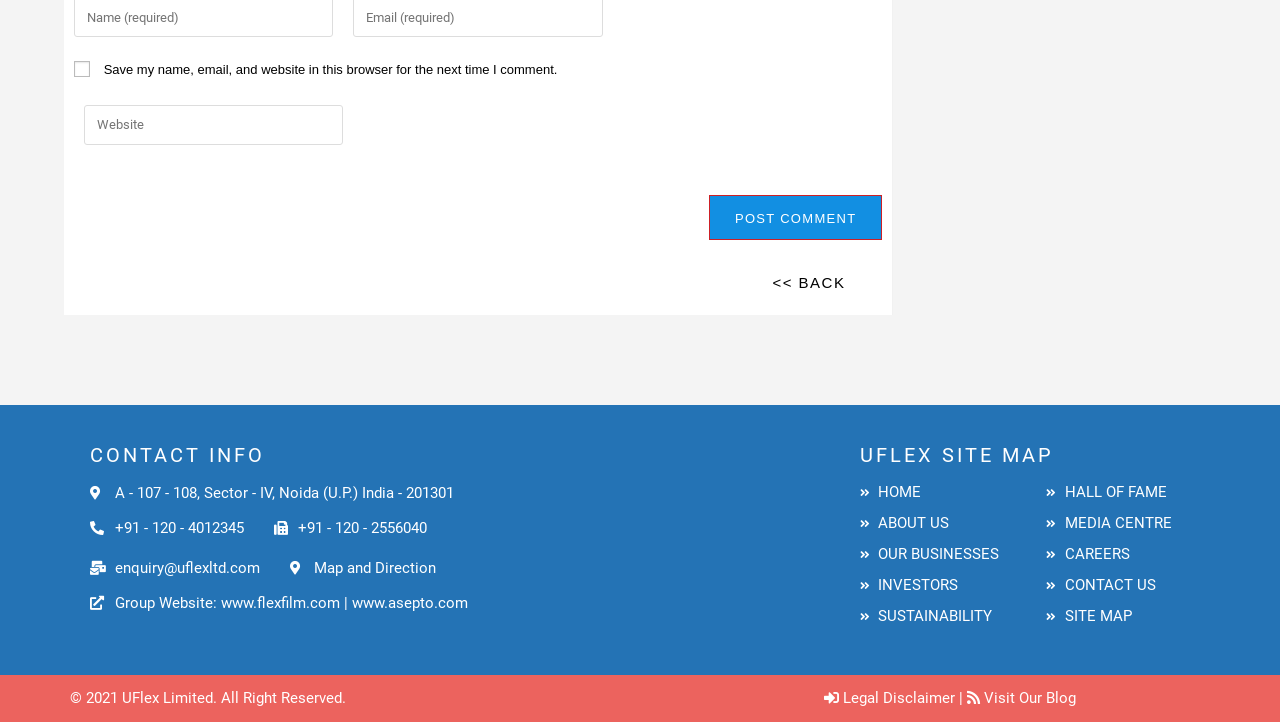Select the bounding box coordinates of the element I need to click to carry out the following instruction: "Visit POLITICO website".

None